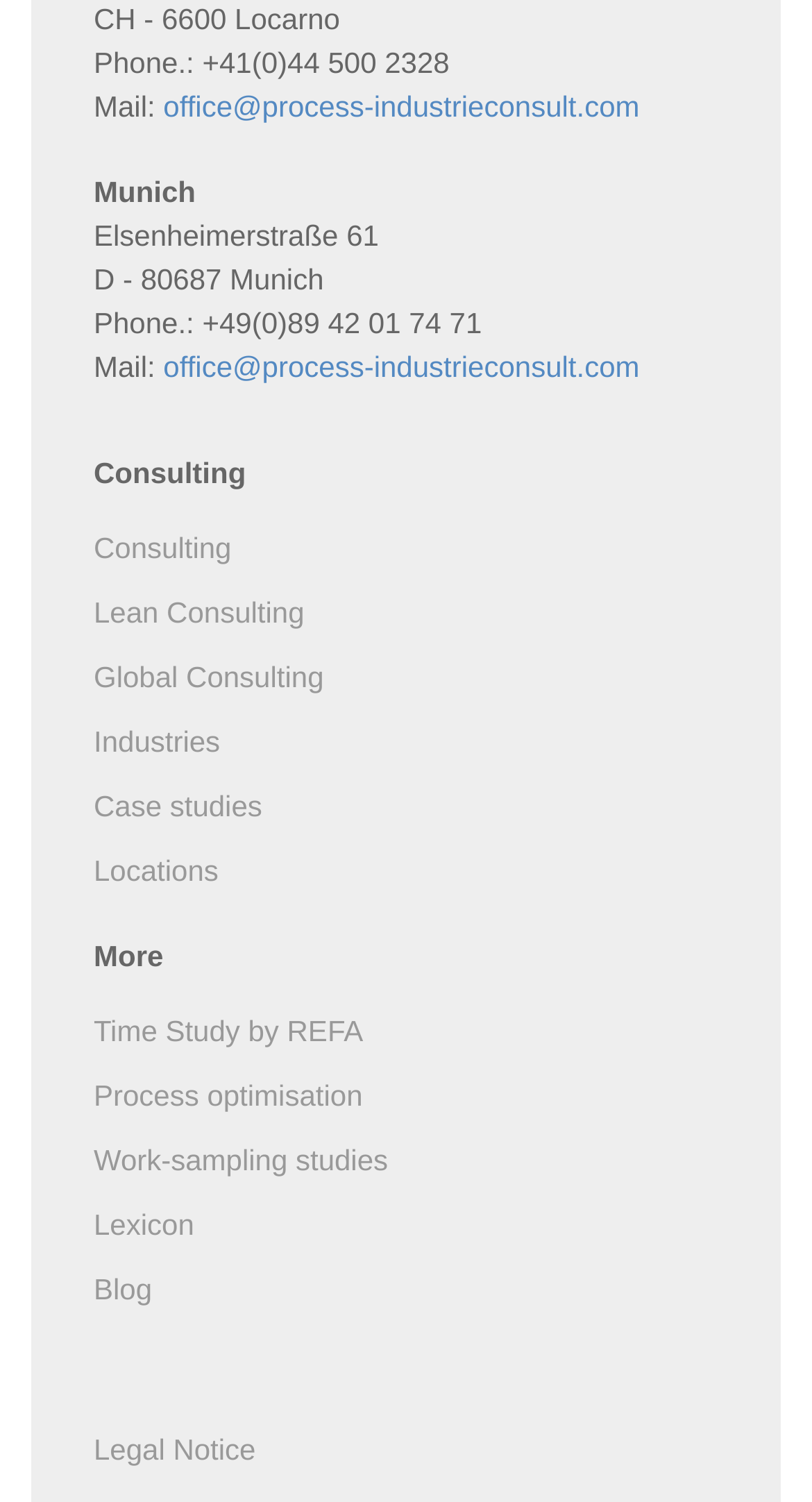How many types of studies are mentioned?
Based on the image, provide a one-word or brief-phrase response.

3